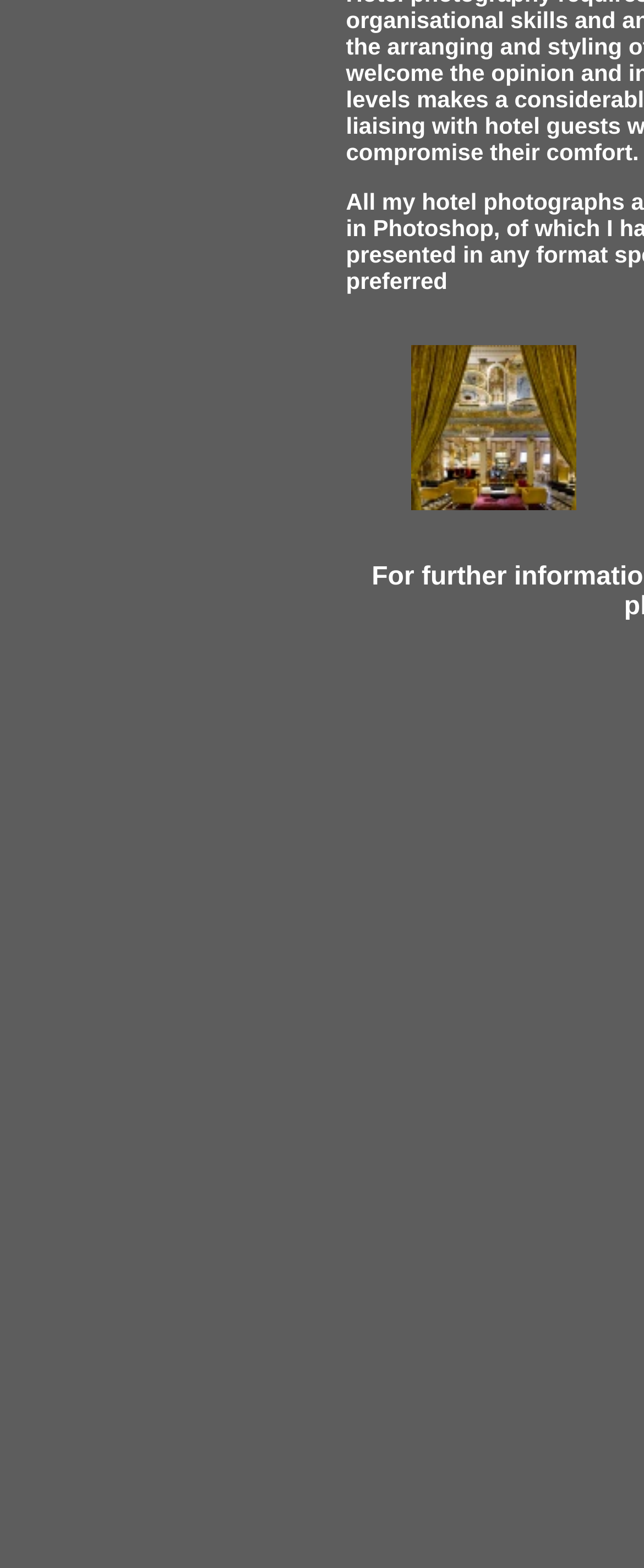Are there any articles or blog posts on this webpage?
Observe the image and answer the question with a one-word or short phrase response.

No